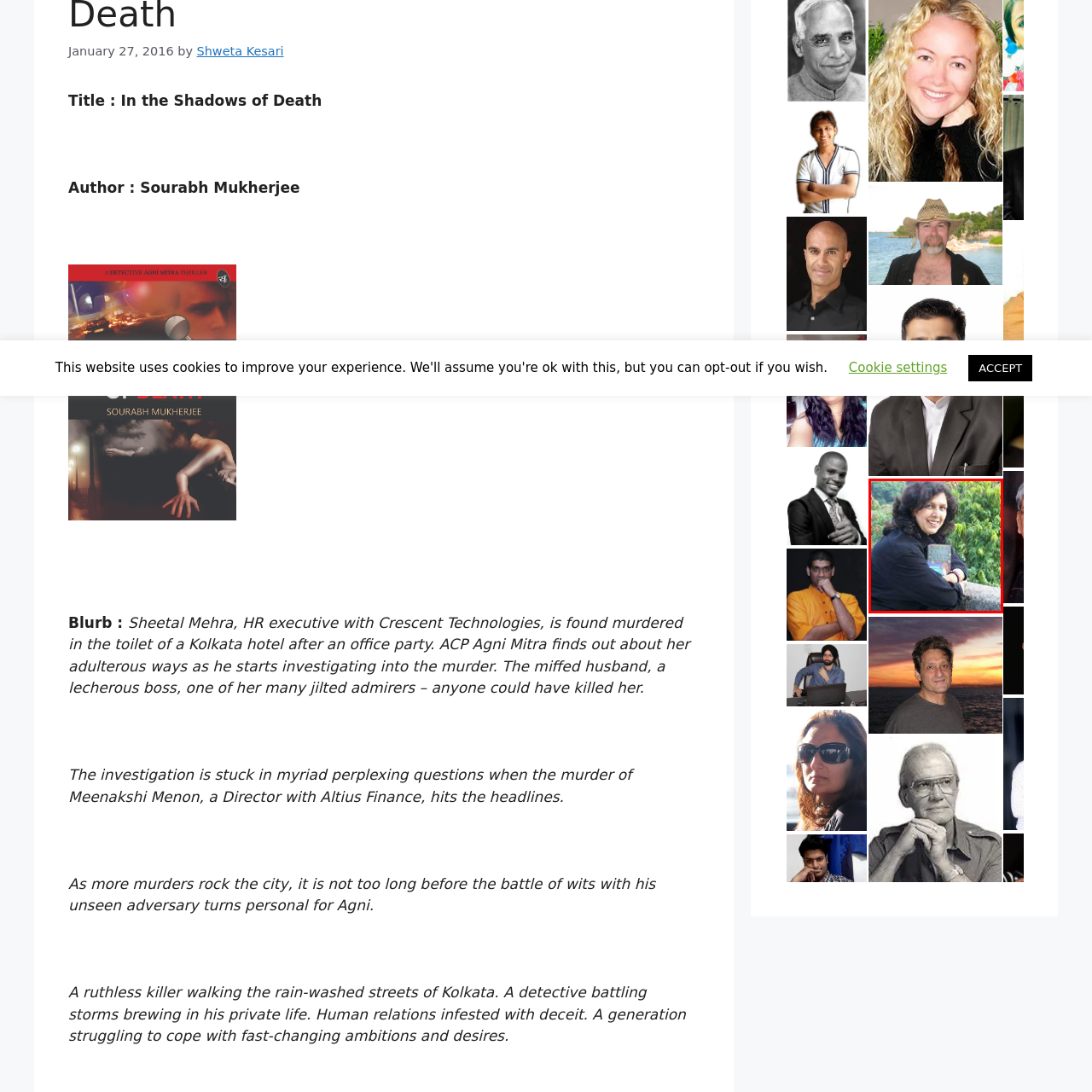Refer to the image within the red outline and provide a one-word or phrase answer to the question:
What is the background of the image?

Lush, green